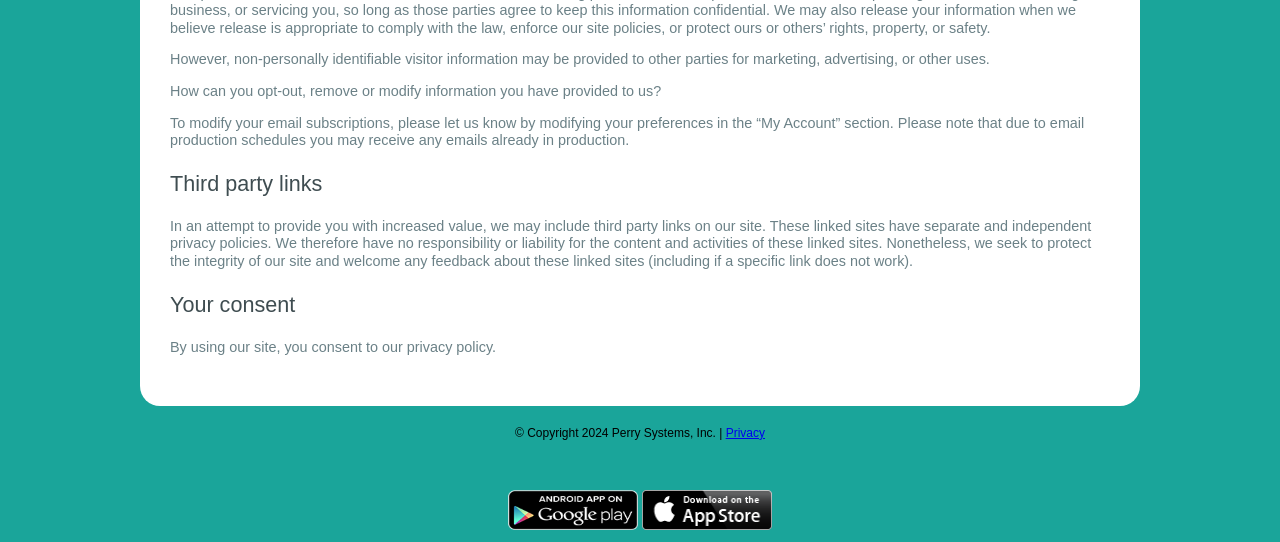Use a single word or phrase to answer the question: 
What is required for using the website?

Consent to privacy policy